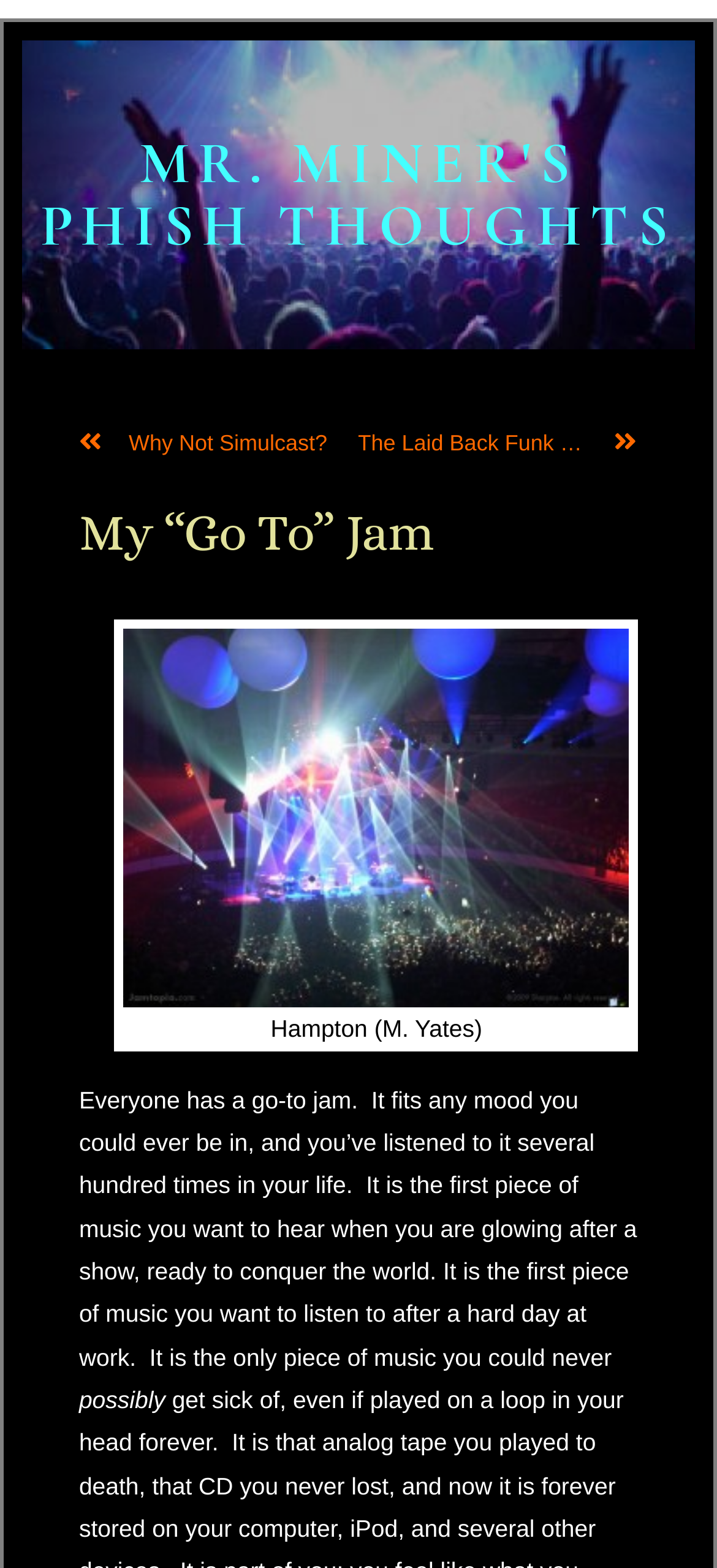From the screenshot, find the bounding box of the UI element matching this description: "MR. MINER'S PHISH THOUGHTS". Supply the bounding box coordinates in the form [left, top, right, bottom], each a float between 0 and 1.

[0.056, 0.081, 0.944, 0.166]